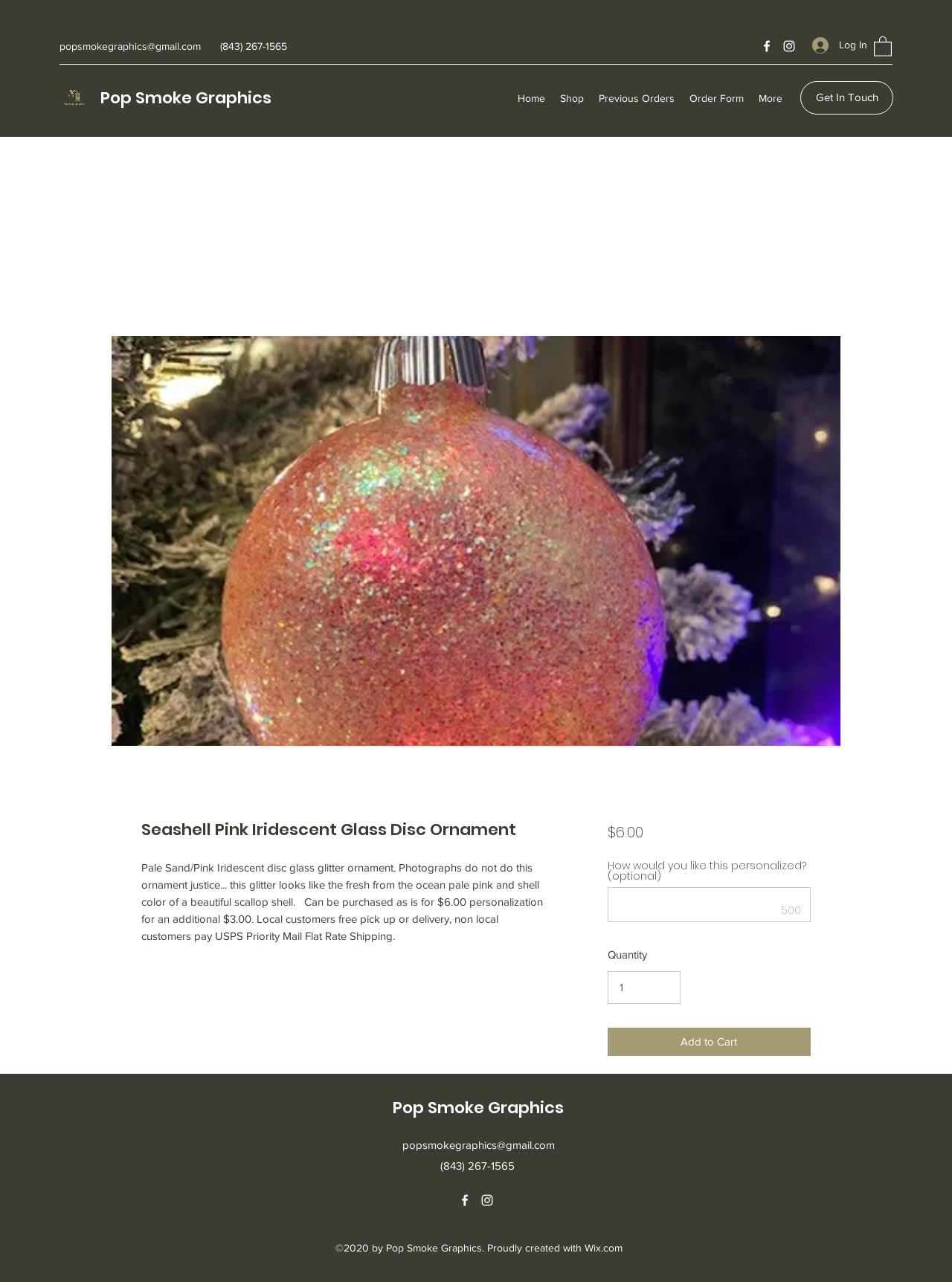Determine the bounding box coordinates for the UI element described. Format the coordinates as (top-left x, top-left y, bottom-right x, bottom-right y) and ensure all values are between 0 and 1. Element description: Pop Smoke Graphics

[0.105, 0.067, 0.285, 0.085]